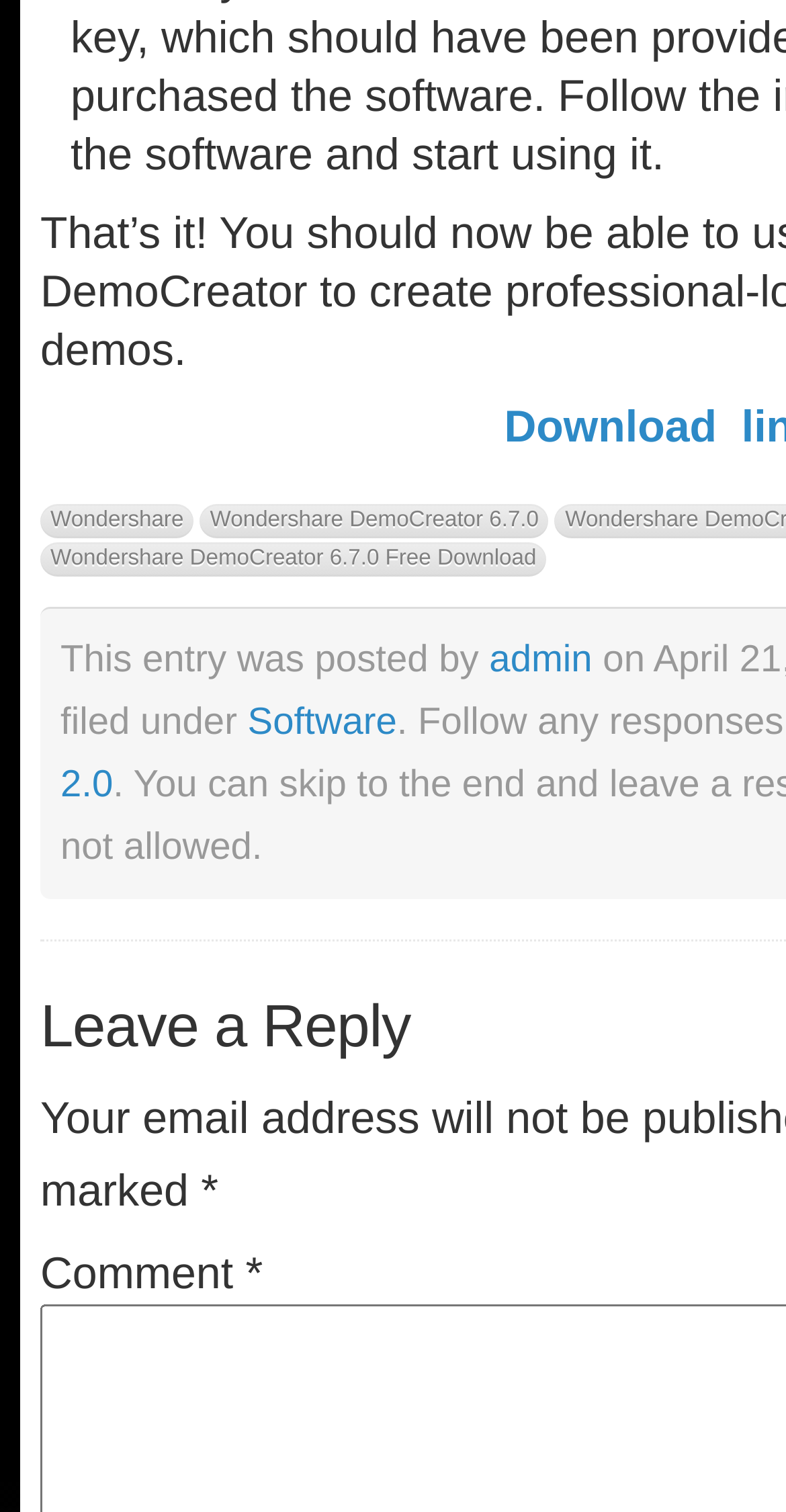What category is the software in?
Provide a thorough and detailed answer to the question.

The category of the software can be found in the link 'Software' which is located below the text 'This entry was posted by', indicating that the software is categorized under 'Software'.